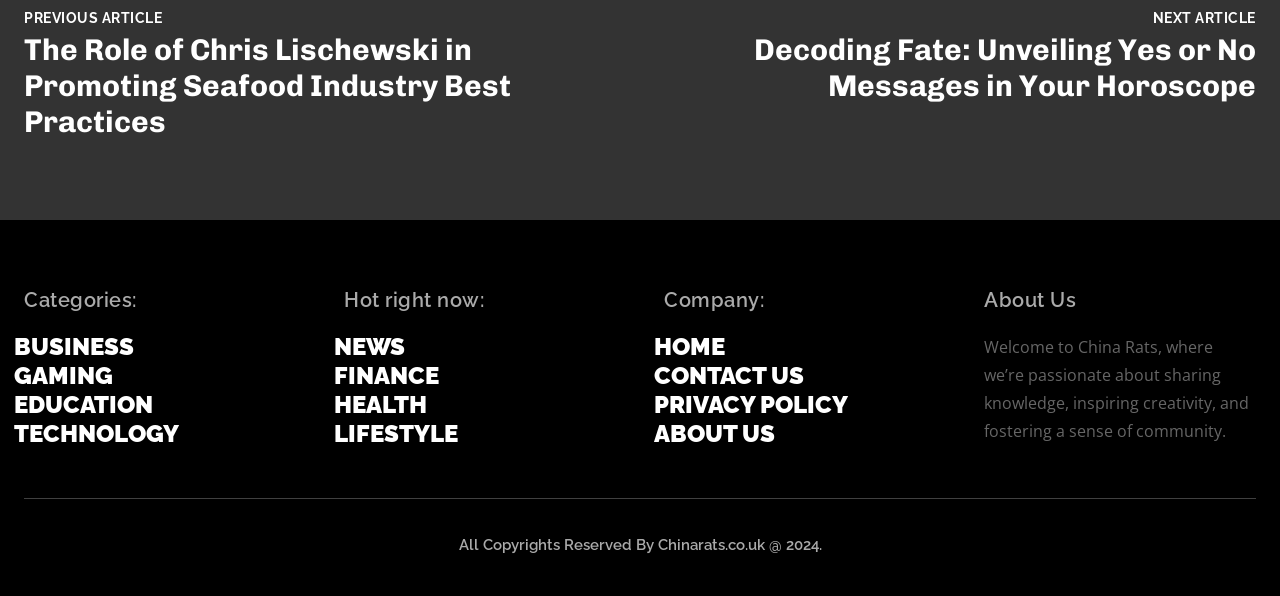Identify the bounding box coordinates for the UI element described as follows: "Business". Ensure the coordinates are four float numbers between 0 and 1, formatted as [left, top, right, bottom].

[0.011, 0.559, 0.231, 0.607]